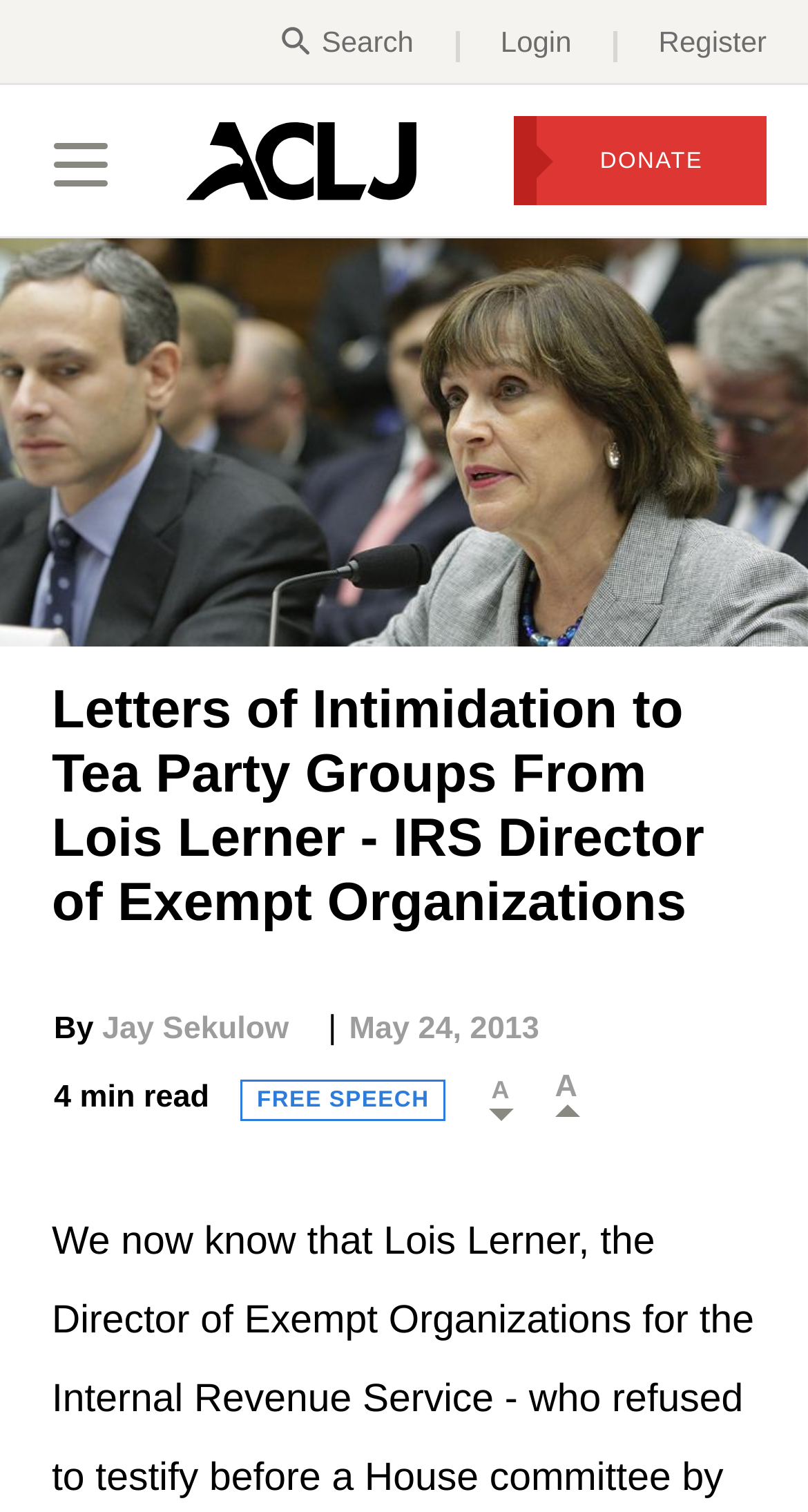Show the bounding box coordinates of the region that should be clicked to follow the instruction: "Search the website."

[0.385, 0.016, 0.563, 0.038]